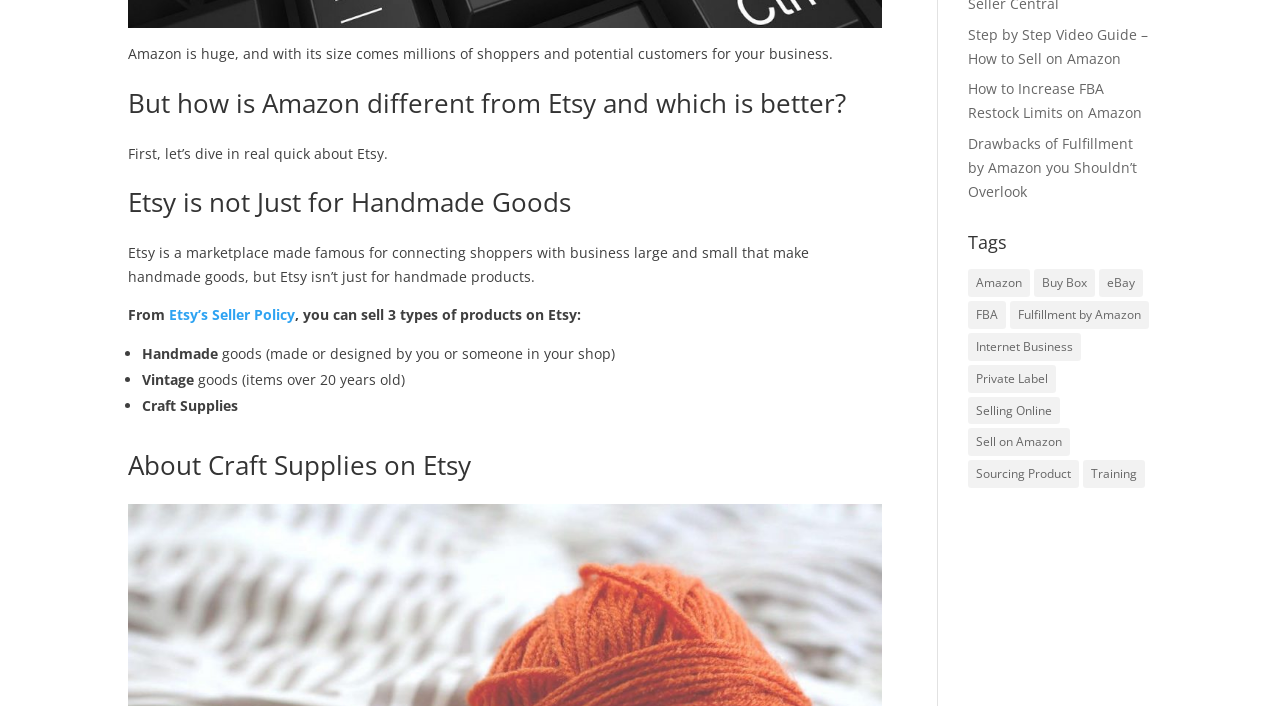Determine the bounding box coordinates of the UI element that matches the following description: "eBay". The coordinates should be four float numbers between 0 and 1 in the format [left, top, right, bottom].

[0.859, 0.381, 0.893, 0.421]